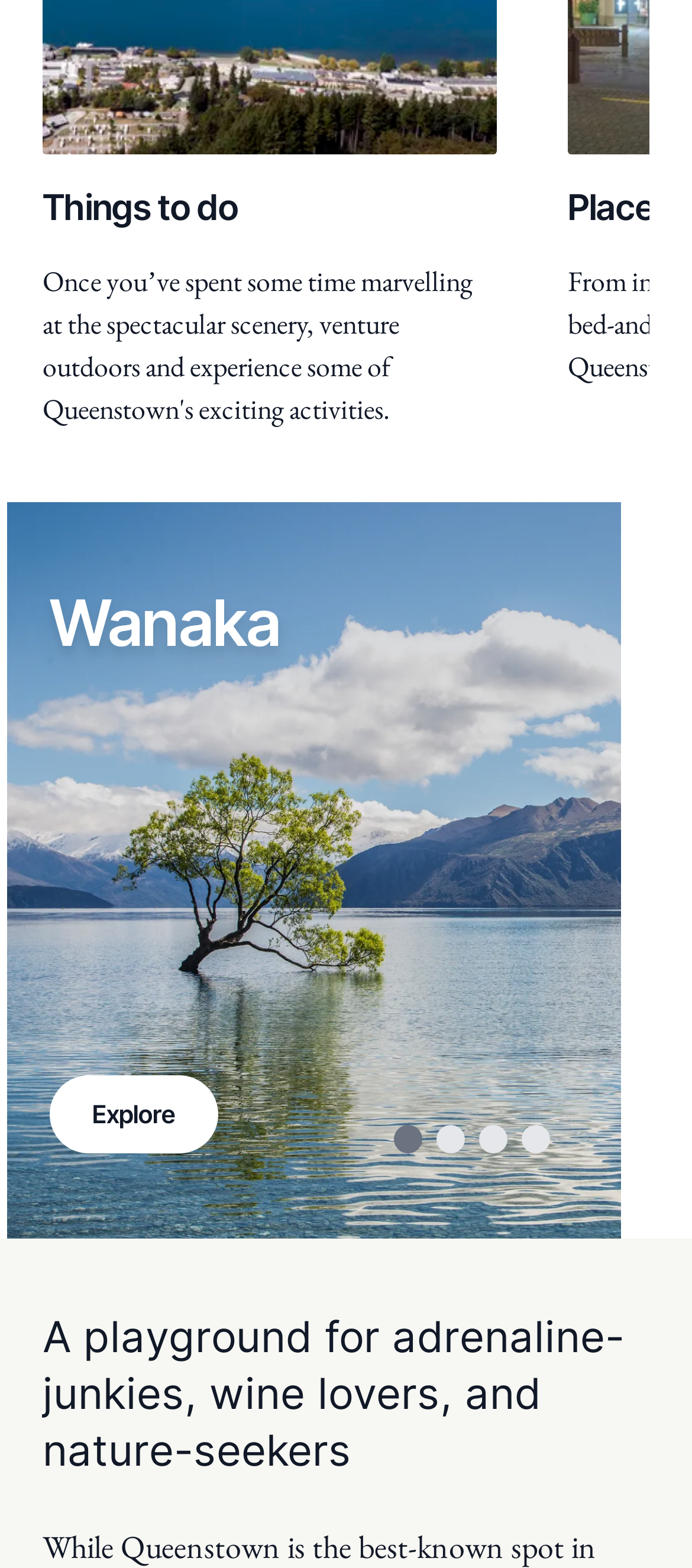Determine the bounding box for the described UI element: "WanakaExploreGlenorchyExploreGibbston ValleyExploreArrowtownExploreItem 1 of 4".

[0.0, 0.32, 1.0, 0.79]